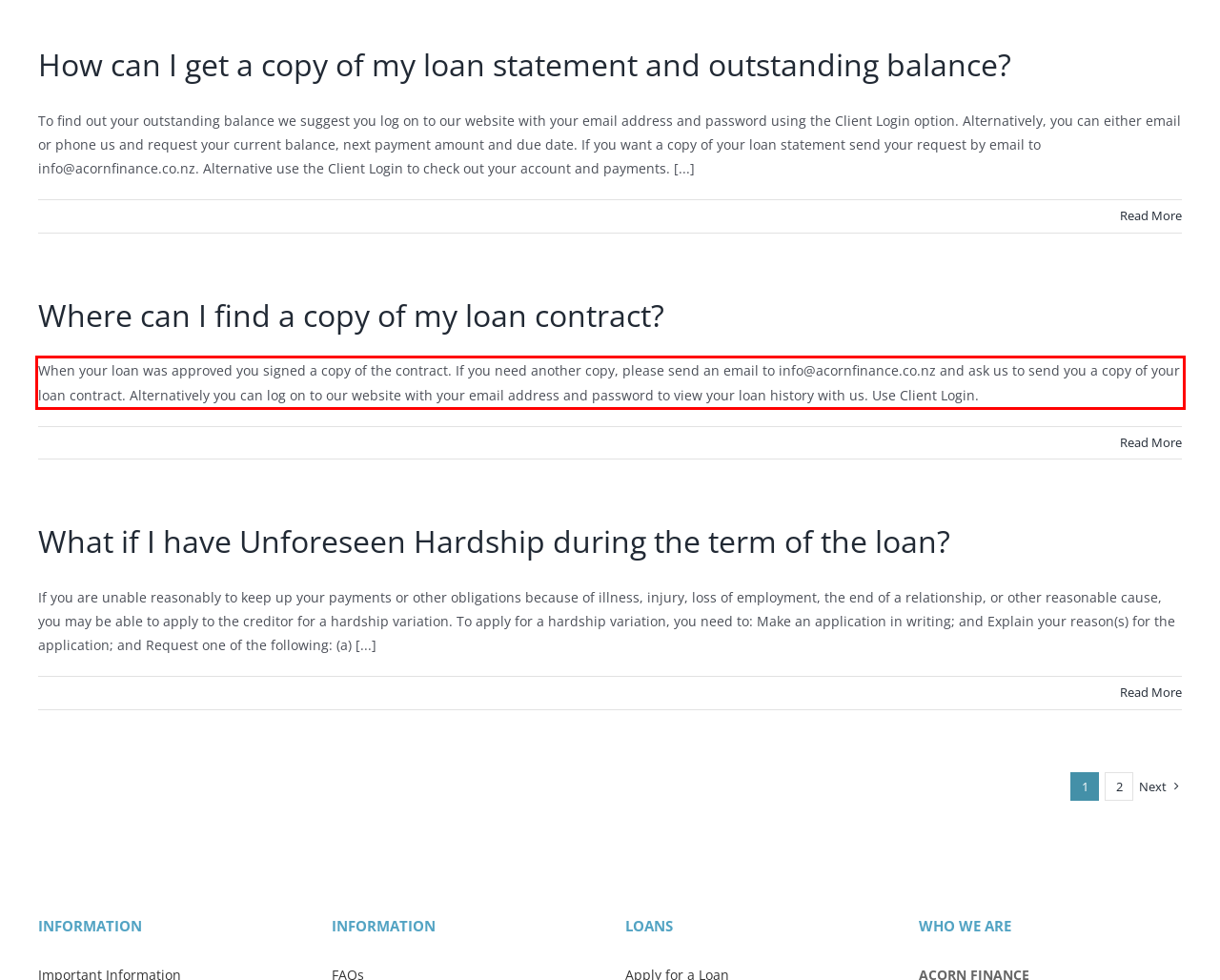You are provided with a webpage screenshot that includes a red rectangle bounding box. Extract the text content from within the bounding box using OCR.

When your loan was approved you signed a copy of the contract. If you need another copy, please send an email to info@acornfinance.co.nz and ask us to send you a copy of your loan contract. Alternatively you can log on to our website with your email address and password to view your loan history with us. Use Client Login.